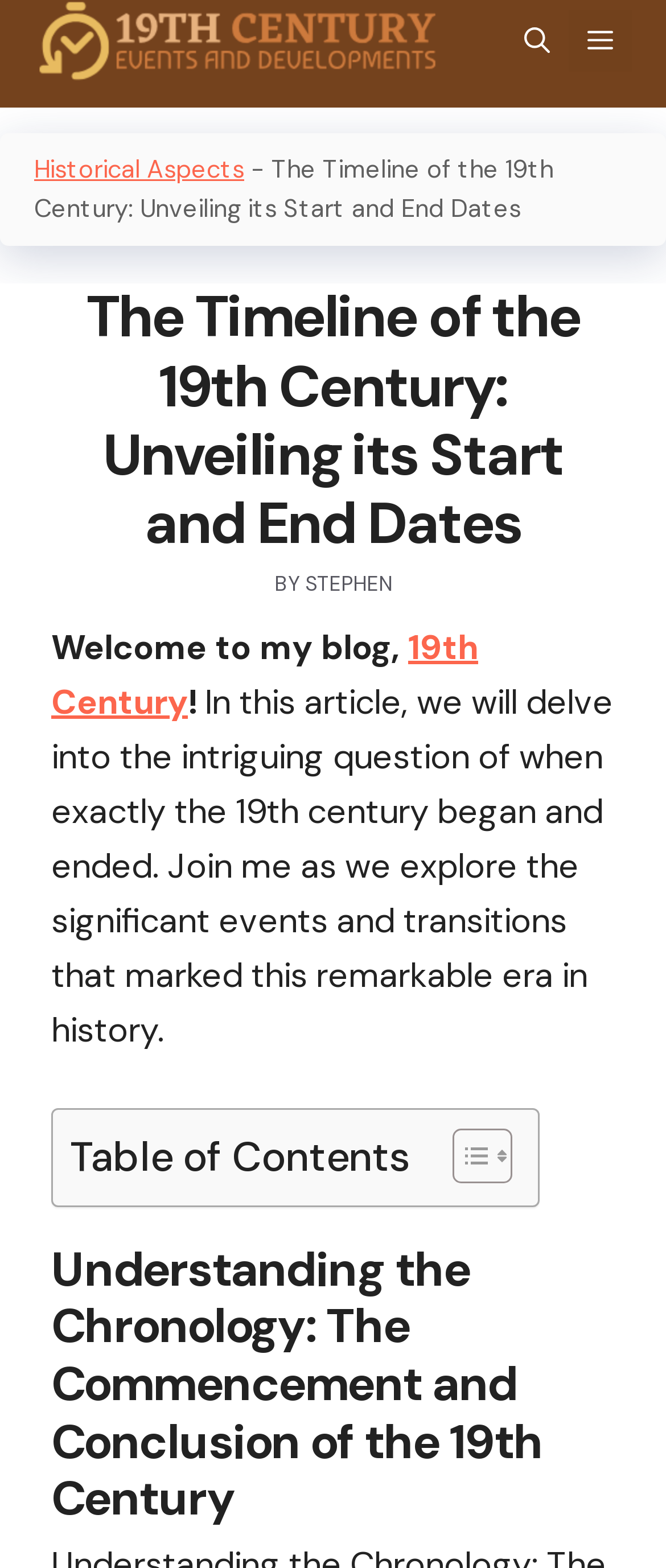Give a detailed explanation of the elements present on the webpage.

The webpage is about exploring the 19th century, specifically its start and end dates. At the top, there is a banner with a link to "19th Century" and an image with the same label. To the right of the banner, there is a navigation menu with a mobile toggle button and a link to open a search bar.

Below the banner, there is a navigation section with breadcrumbs, which includes a link to "Historical Aspects" and a static text describing the timeline of the 19th century. This section also contains a header with the title "The Timeline of the 19th Century: Unveiling its Start and End Dates" and a subheading with the author's name, "BY STEPHEN".

The main content of the webpage starts with a welcome message and a link to "19th Century" again. The article then delves into the question of when the 19th century began and ended, with a brief introduction to the significant events and transitions that marked this era in history.

On the right side of the main content, there is a table of contents with a toggle button to expand or collapse it. The table of contents is divided into sections, with each section having a static text describing its content.

Further down the page, there is a heading titled "Understanding the Chronology: The Commencement and Conclusion of the 19th Century", which likely marks the beginning of a more in-depth exploration of the topic.